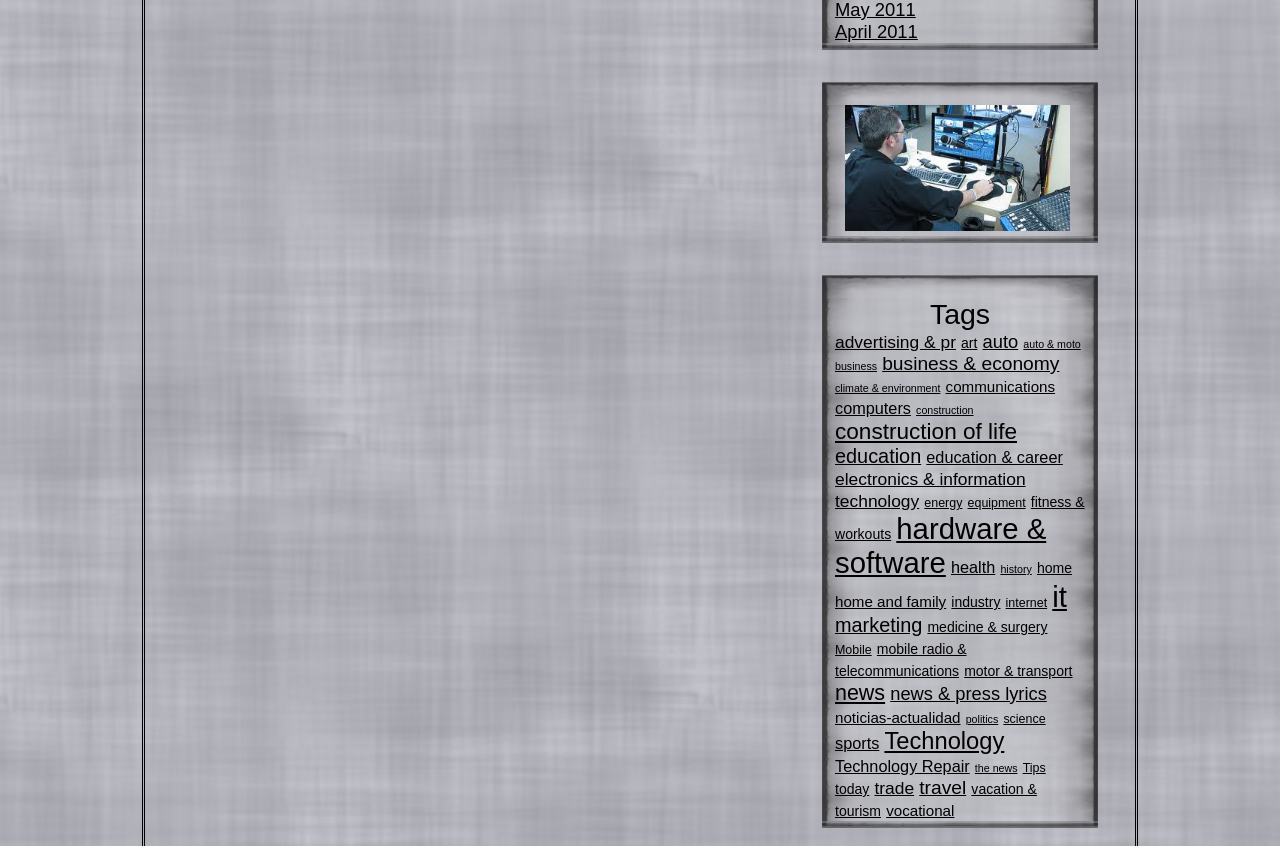Using the description: "April 2011", determine the UI element's bounding box coordinates. Ensure the coordinates are in the format of four float numbers between 0 and 1, i.e., [left, top, right, bottom].

[0.652, 0.025, 0.717, 0.05]